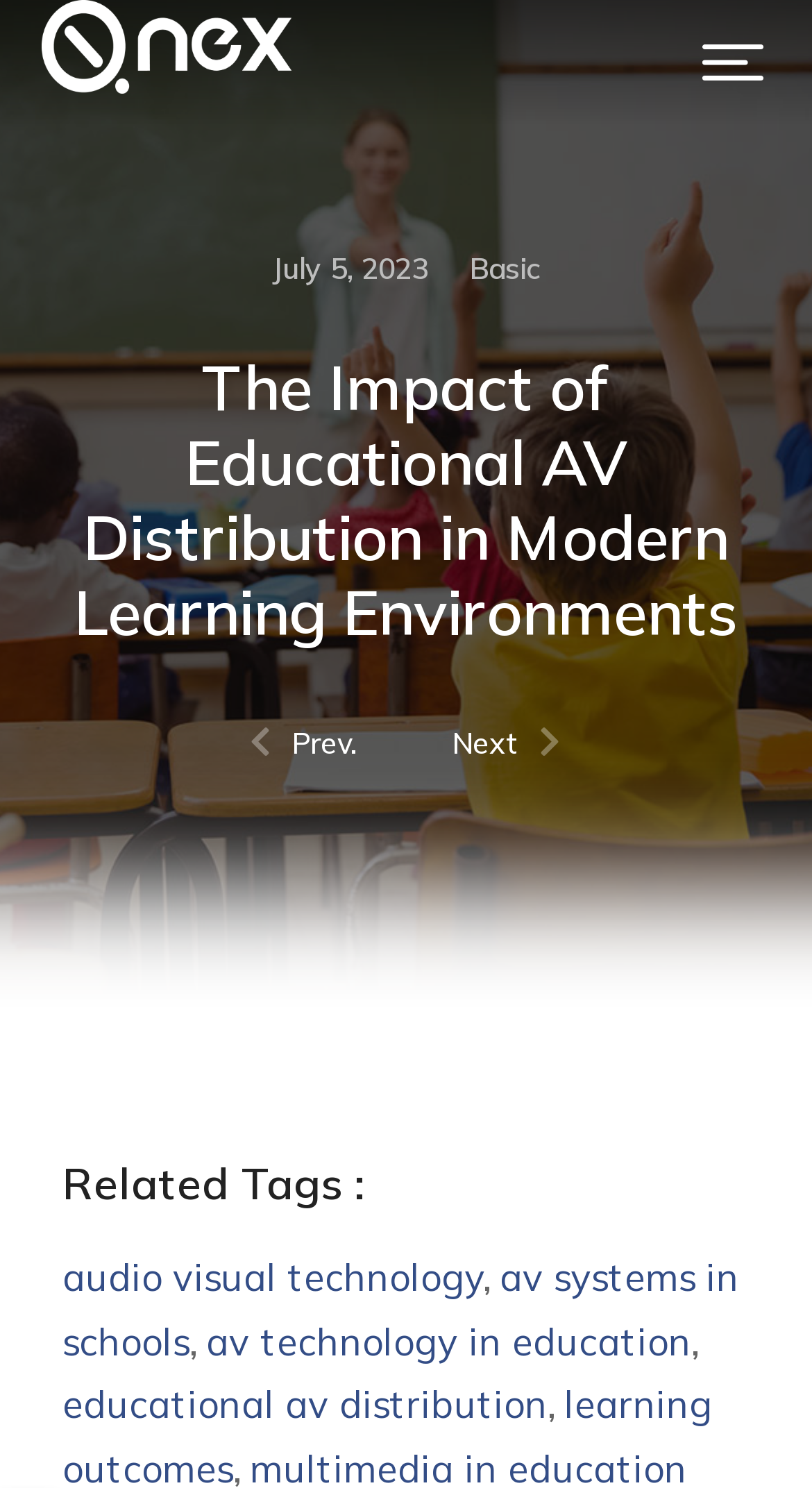Please specify the bounding box coordinates of the element that should be clicked to execute the given instruction: 'Go to the previous page'. Ensure the coordinates are four float numbers between 0 and 1, expressed as [left, top, right, bottom].

[0.308, 0.479, 0.499, 0.522]